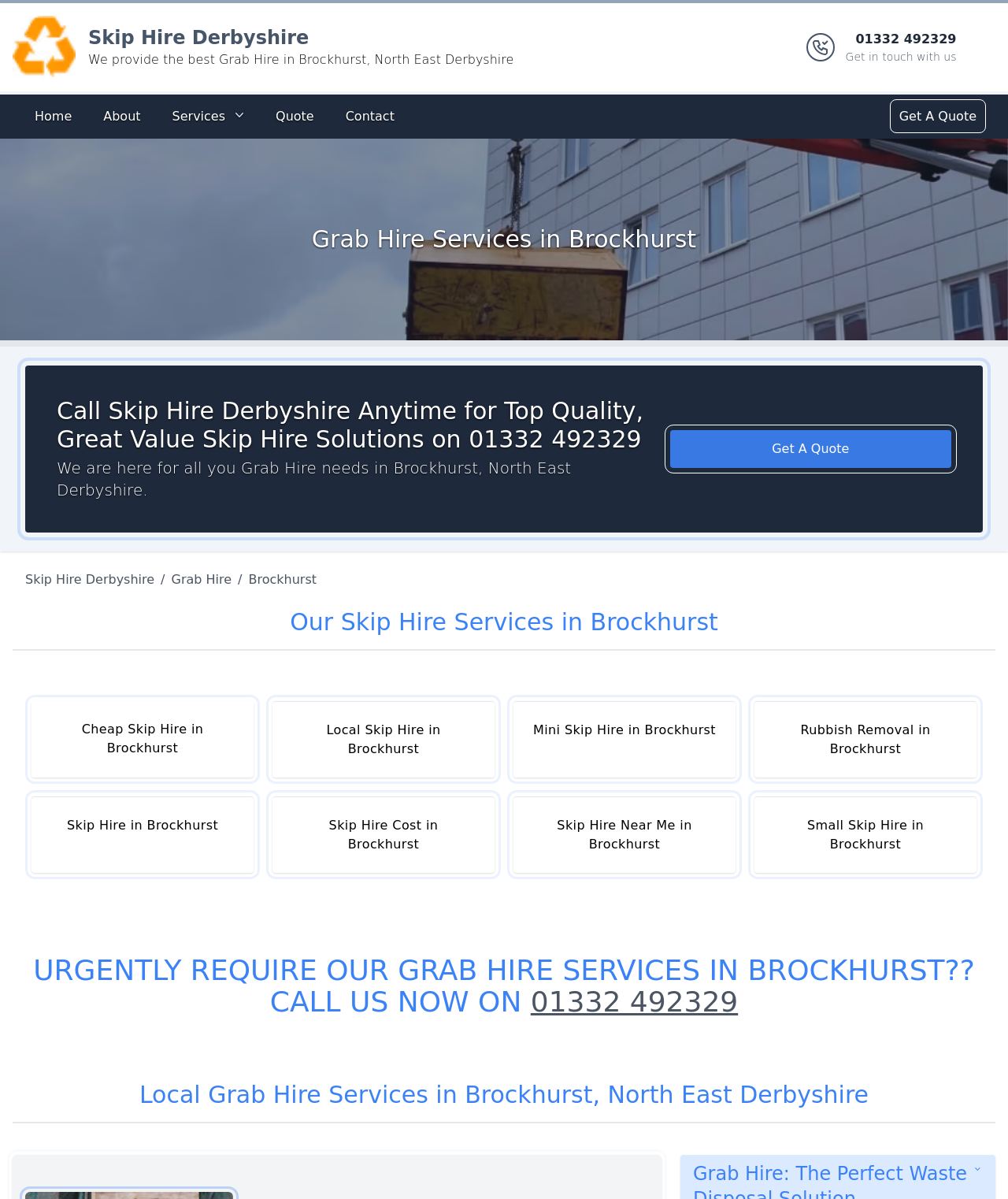What is the location where grab hire services are provided? Examine the screenshot and reply using just one word or a brief phrase.

Brockhurst, North East Derbyshire